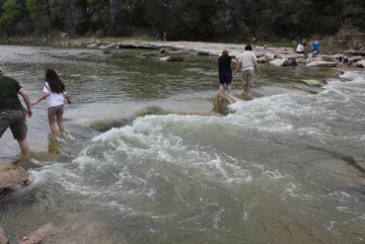Create an elaborate description of the image, covering every aspect.

In this picturesque scene, visitors enjoy a serene moment by the Paluxy River, exploring the smooth, rock-strewn landscape. The water flows gently over the stones, creating small ripples that add to the tranquil ambiance. Several individuals can be seen wading through the river, some walking carefully on the rocks, while others engage comfortably near the water's edge. The lush greenery in the background enhances the natural beauty of the area, providing a peaceful retreat ideal for family outings or a day of adventure. This environment not only invites exploration but also allows guests to appreciate the unique geological features and the opportunity to uncover dinosaur tracks, making it a perfect destination for nature lovers.